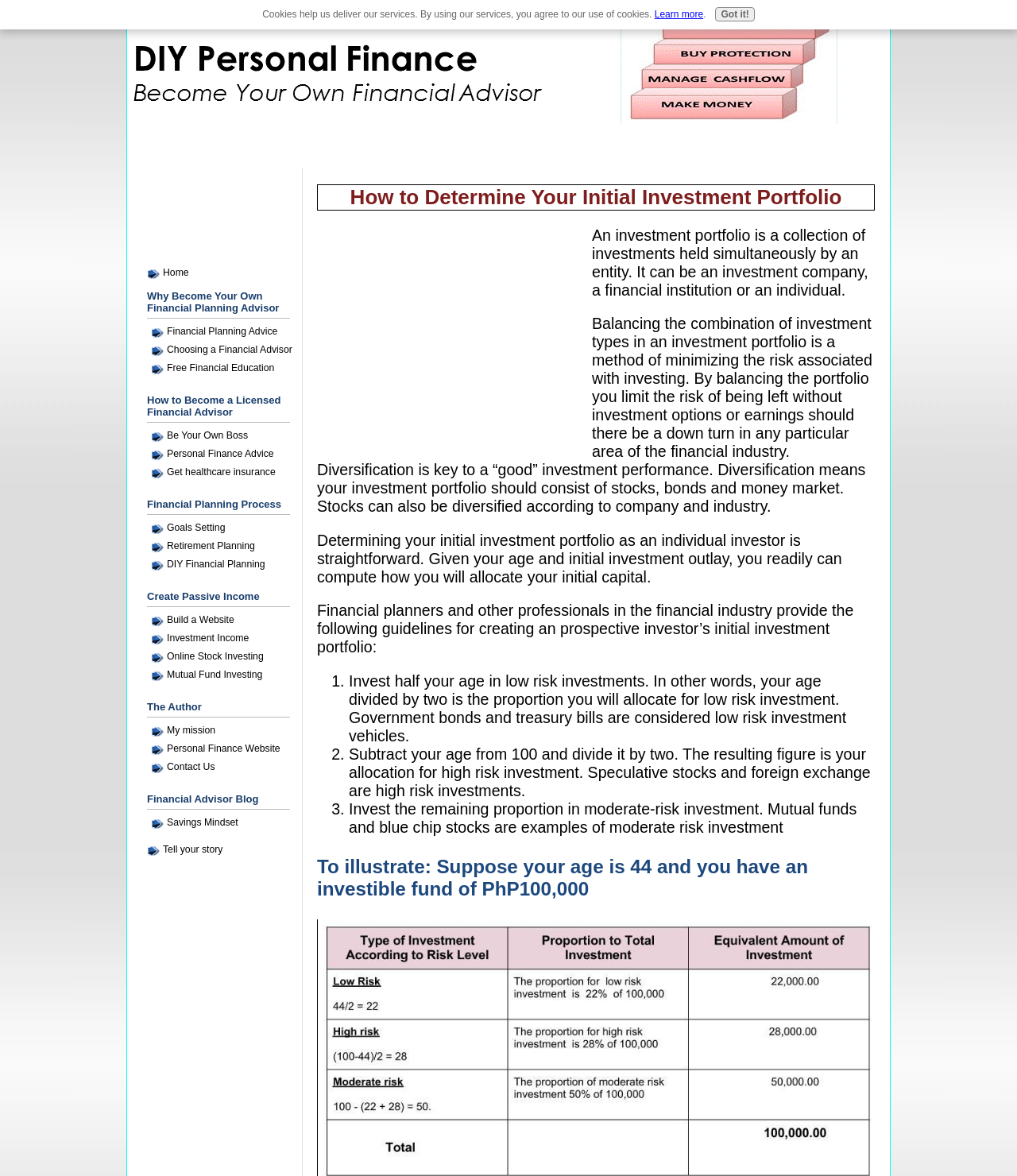How can balancing an investment portfolio minimize risk?
Refer to the image and provide a one-word or short phrase answer.

By limiting risk of being left without options